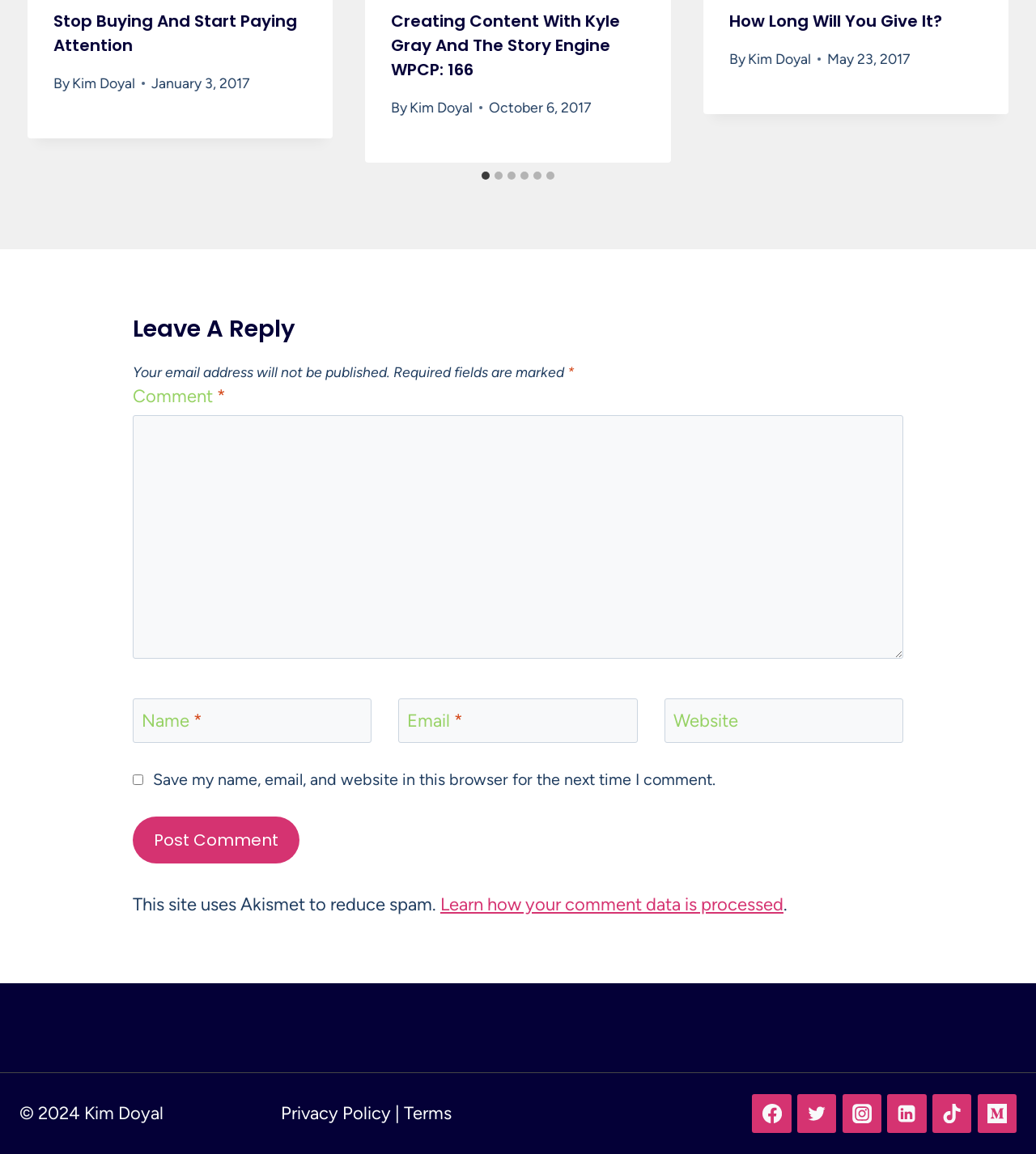Provide a one-word or short-phrase response to the question:
What is the purpose of the checkbox?

Save comment data